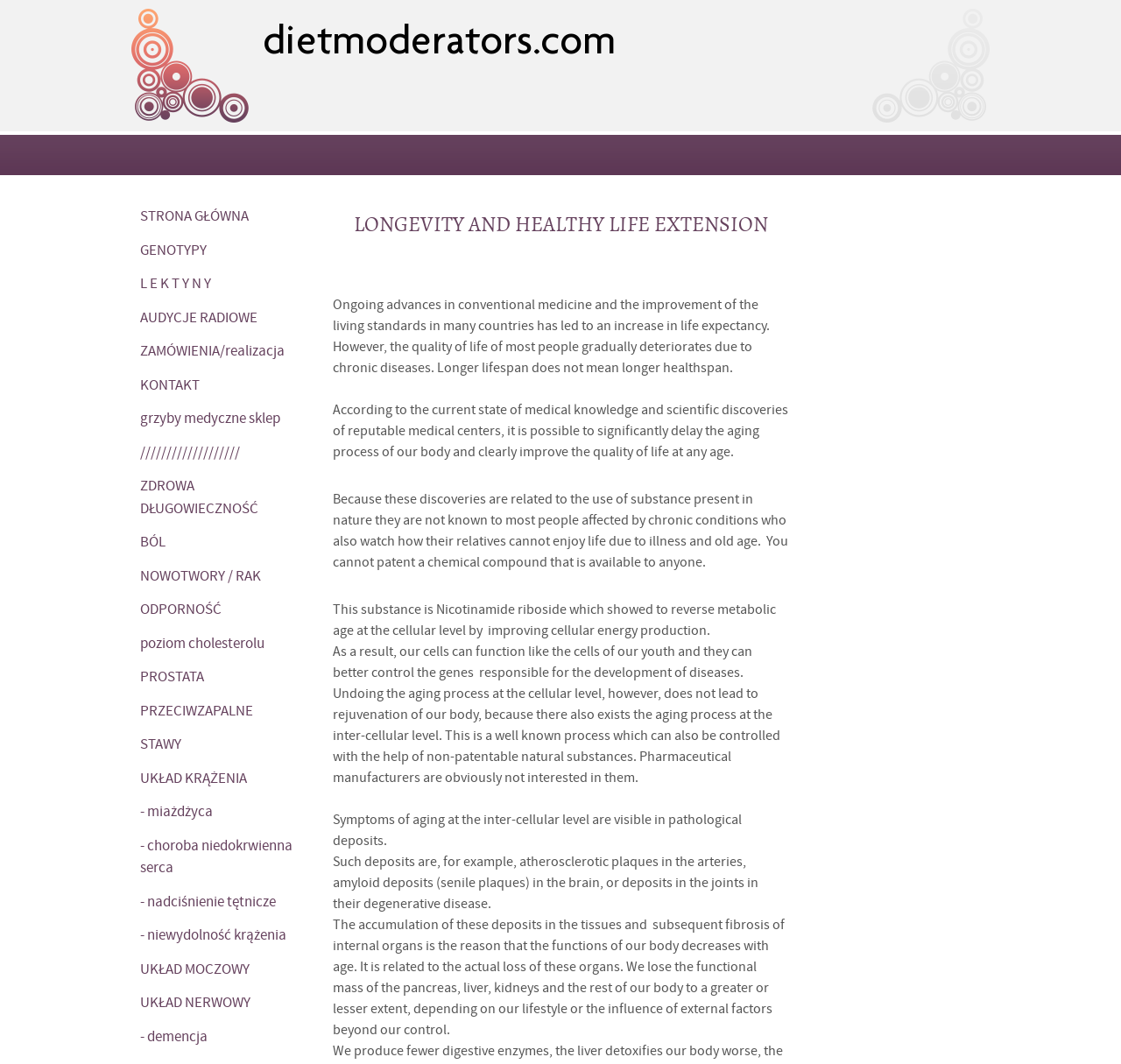Using the details in the image, give a detailed response to the question below:
What is the reason for the decrease in body functions with age?

According to the webpage, the accumulation of deposits in the tissues and subsequent fibrosis of internal organs is the reason that the functions of our body decrease with age, as explained in the paragraph starting with 'The accumulation of these deposits...'.